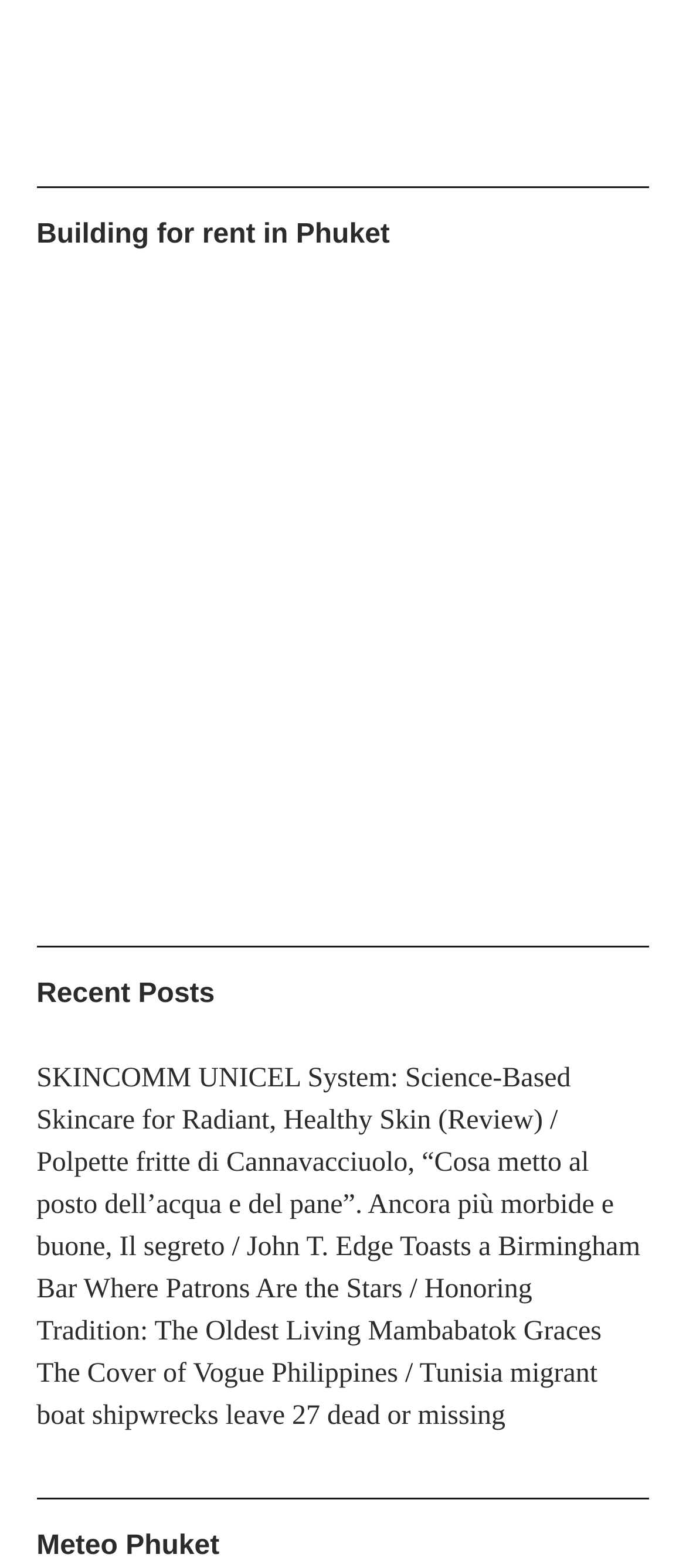Please locate the bounding box coordinates of the element that should be clicked to achieve the given instruction: "Click on the link to read about building for rent in Phuket".

[0.053, 0.119, 0.947, 0.19]